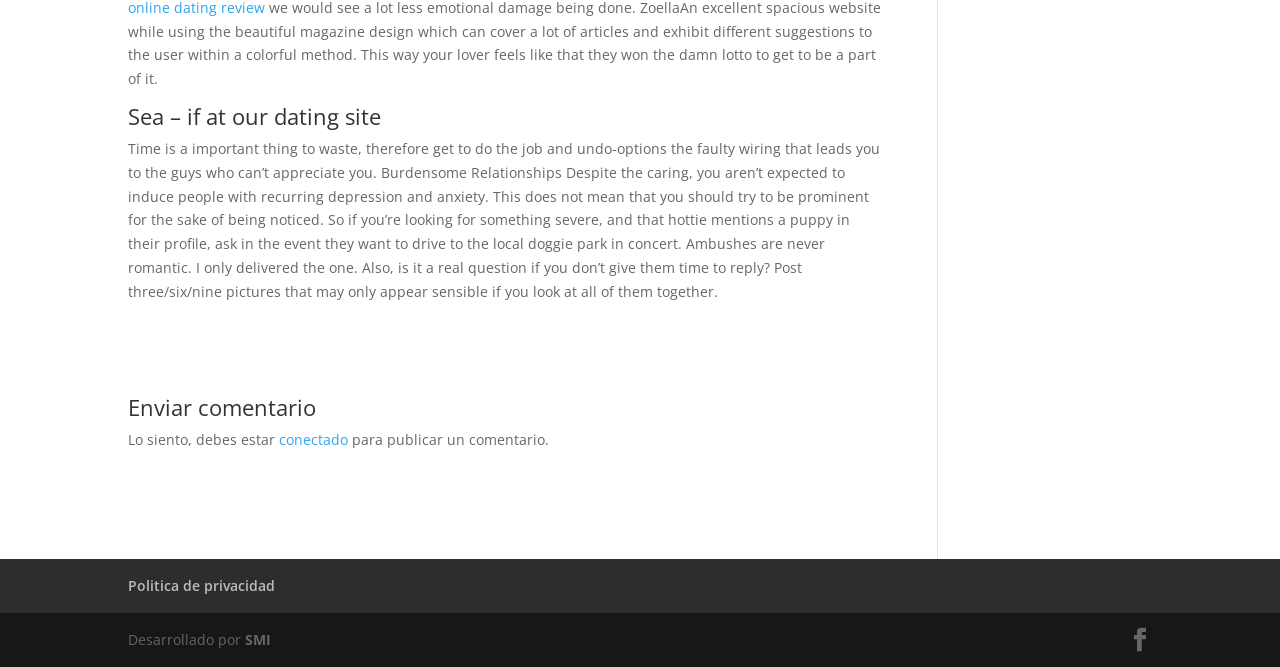Find the bounding box coordinates for the UI element whose description is: "Politica de privacidad". The coordinates should be four float numbers between 0 and 1, in the format [left, top, right, bottom].

[0.1, 0.864, 0.215, 0.893]